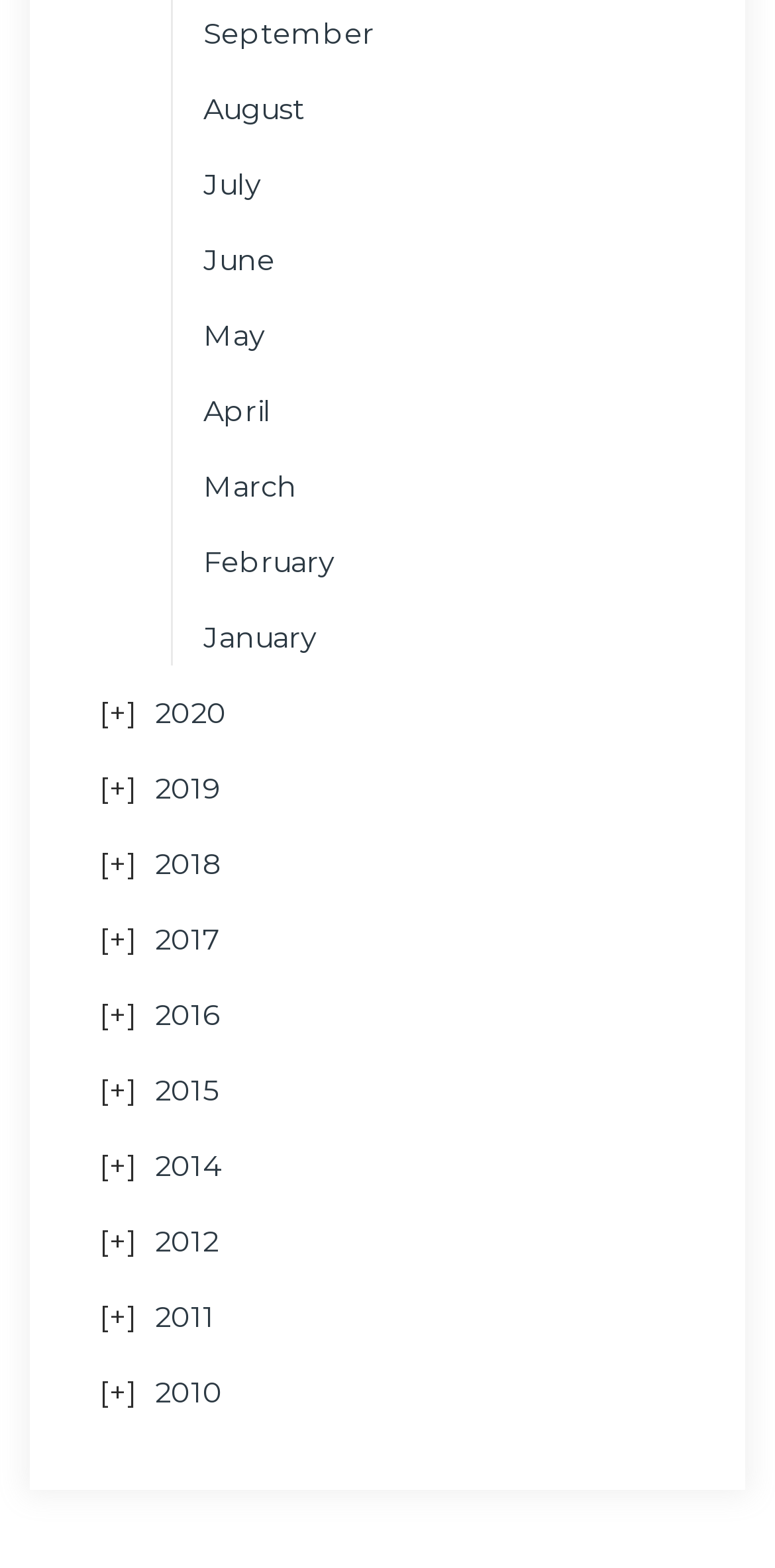What is the earliest year listed on the webpage?
From the screenshot, supply a one-word or short-phrase answer.

2010